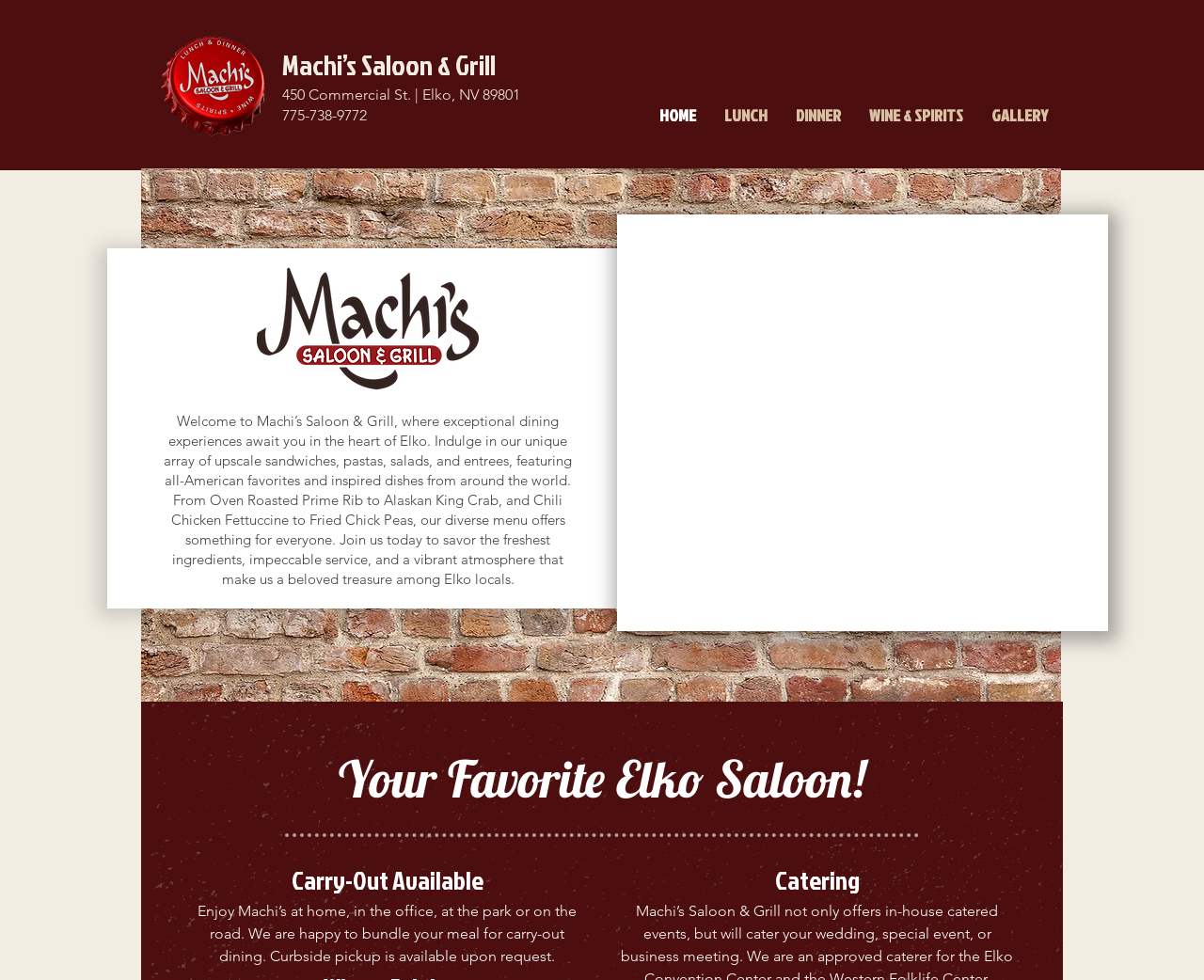Determine the coordinates of the bounding box that should be clicked to complete the instruction: "Click Previous in the slideshow". The coordinates should be represented by four float numbers between 0 and 1: [left, top, right, bottom].

[0.534, 0.415, 0.546, 0.448]